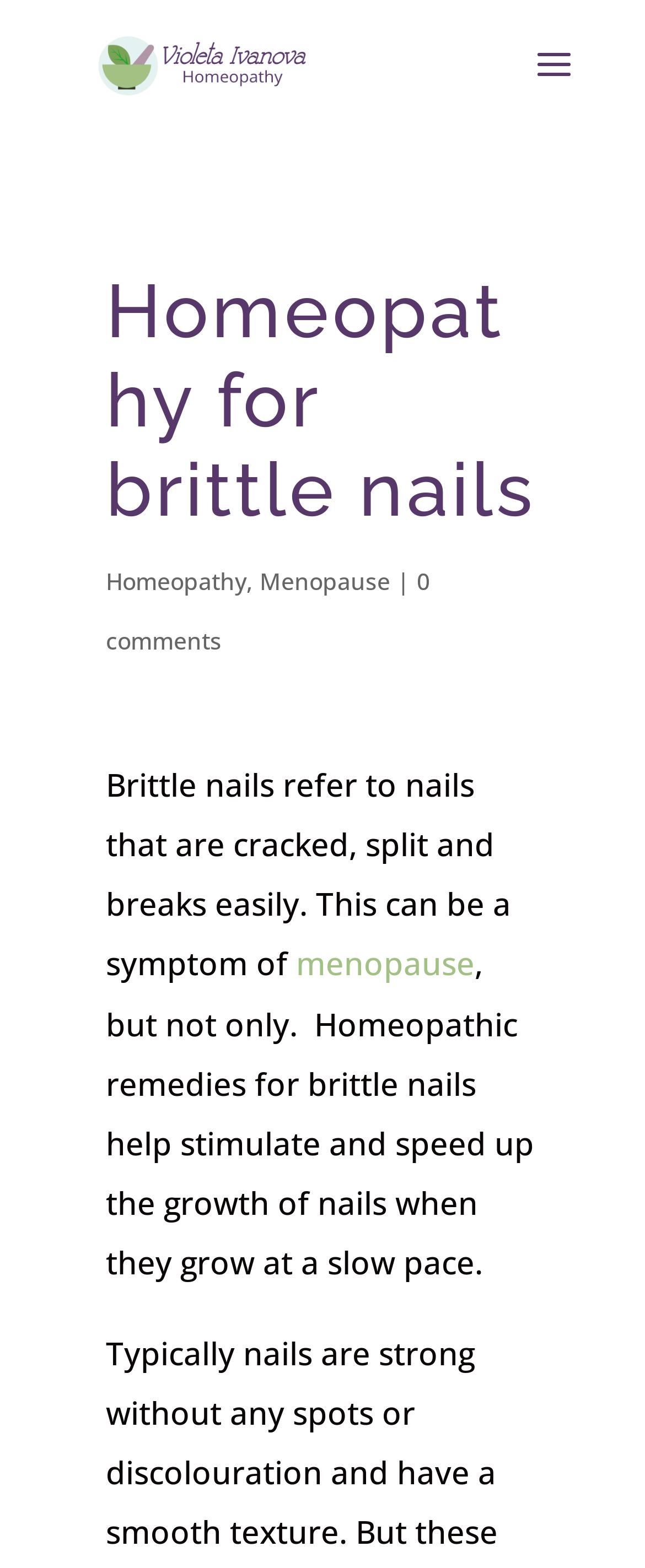Provide a short, one-word or phrase answer to the question below:
What is brittle nails a symptom of?

Menopause